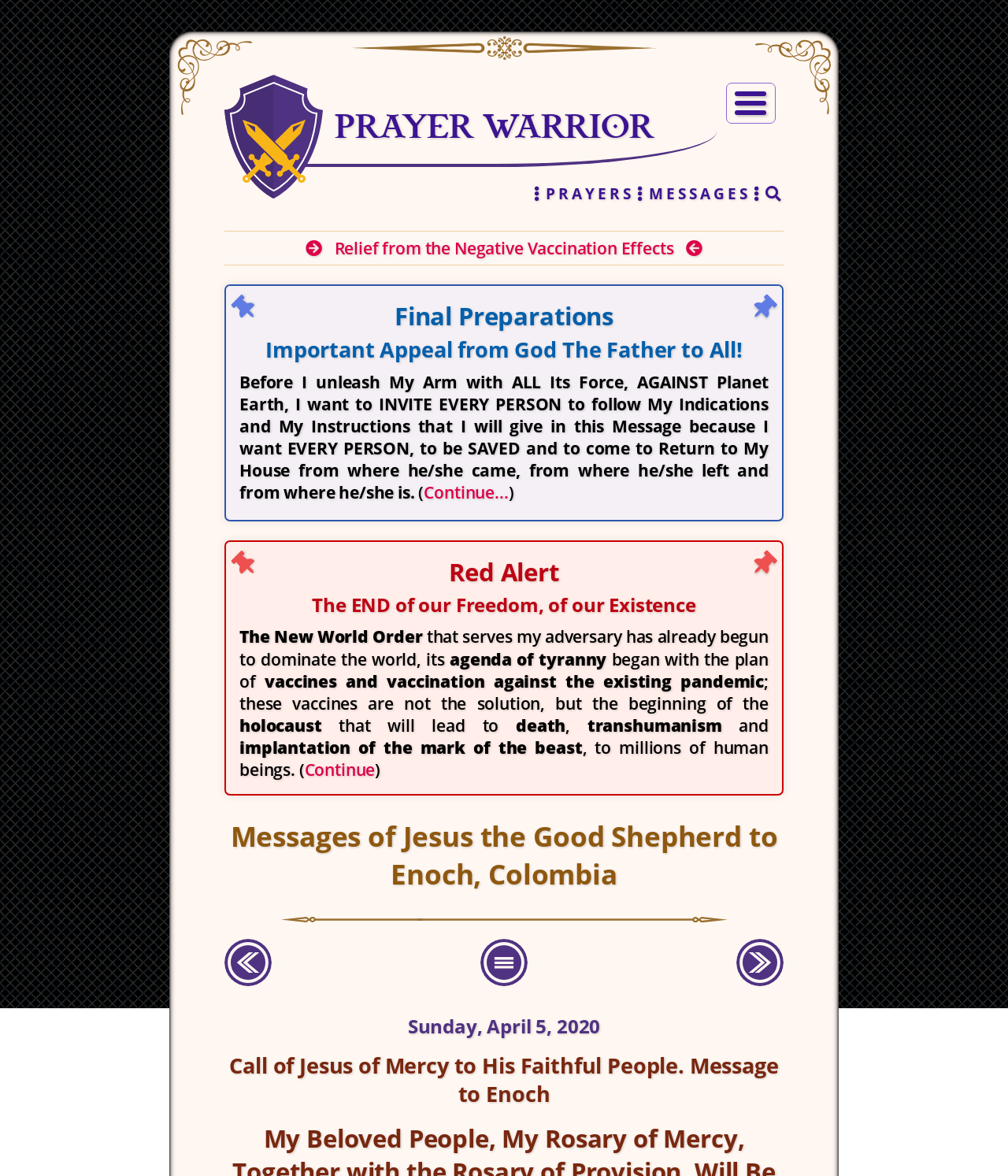Specify the bounding box coordinates of the area that needs to be clicked to achieve the following instruction: "Click the 'Shield Double Sword' link".

[0.223, 0.064, 0.32, 0.222]